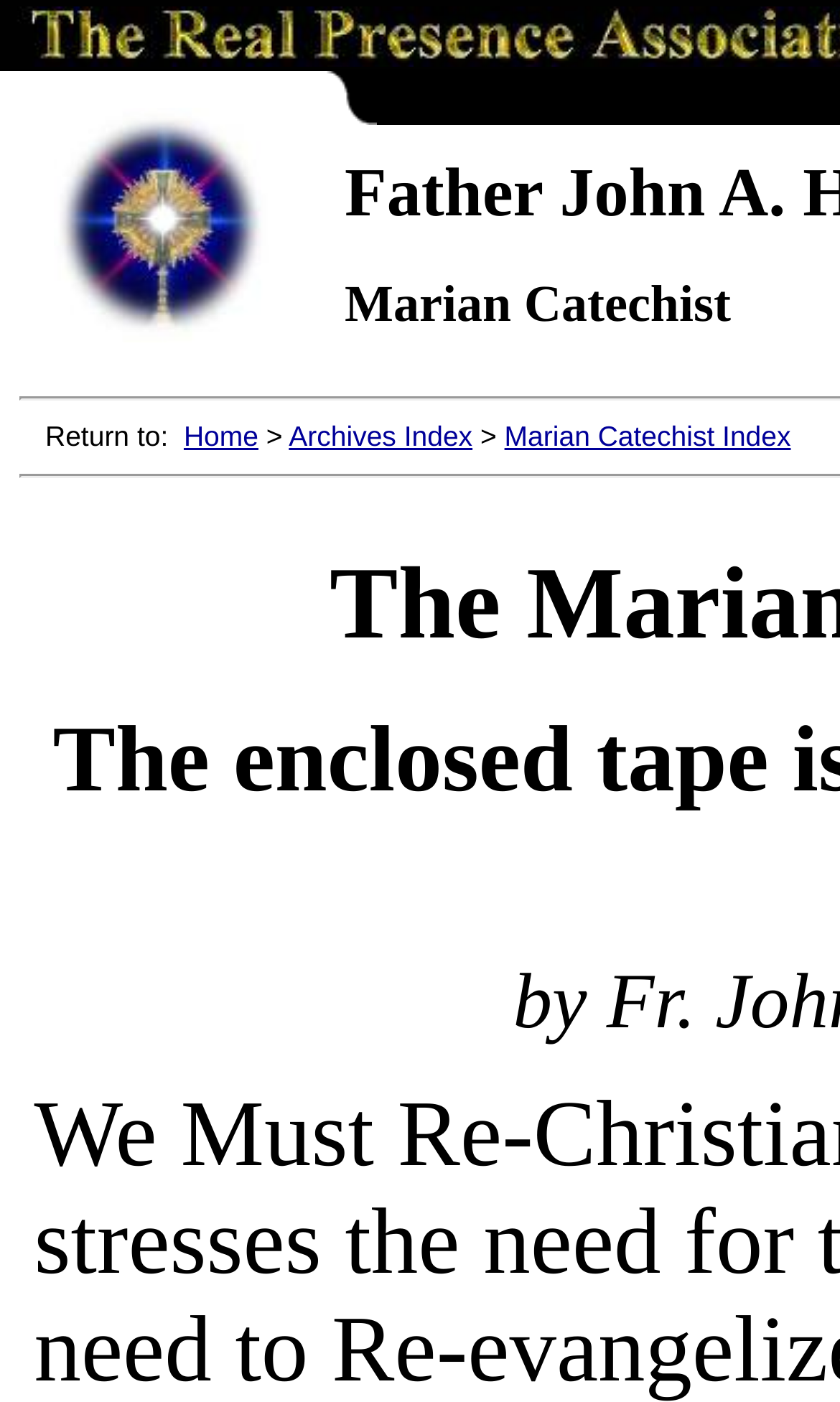Provide a one-word or brief phrase answer to the question:
What is the name of the organization on this webpage?

The Marian Catechist Apostolate